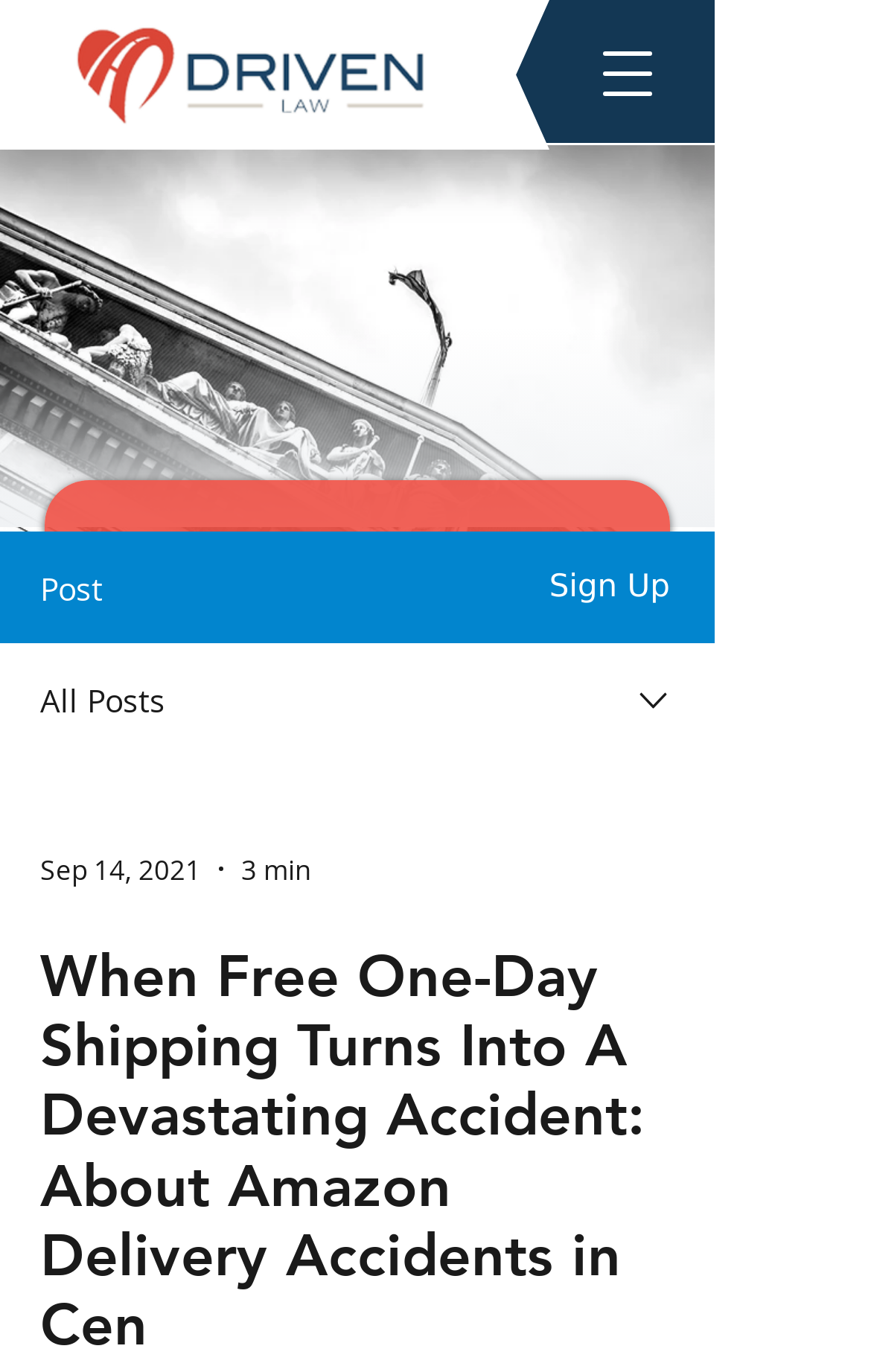What is the purpose of the button with the text 'Open navigation menu'?
Based on the image, provide a one-word or brief-phrase response.

To open navigation menu